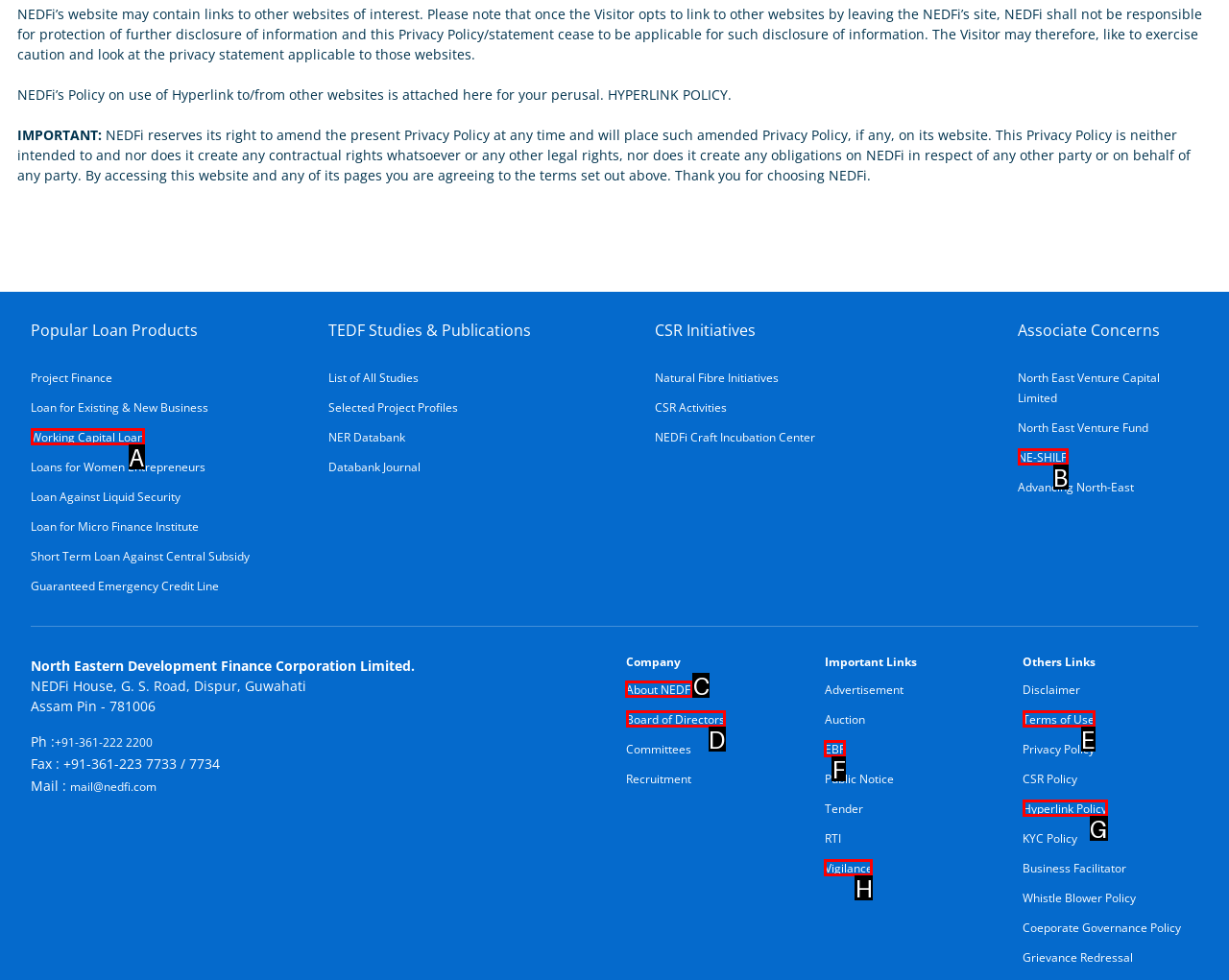Choose the correct UI element to click for this task: View About NEDFi Answer using the letter from the given choices.

C